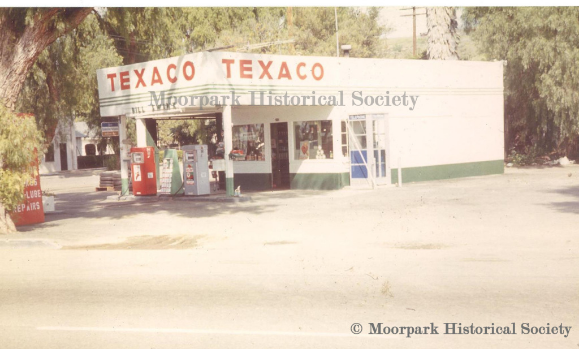What surrounds the gas station area?
Based on the image, answer the question with a single word or brief phrase.

Lush trees